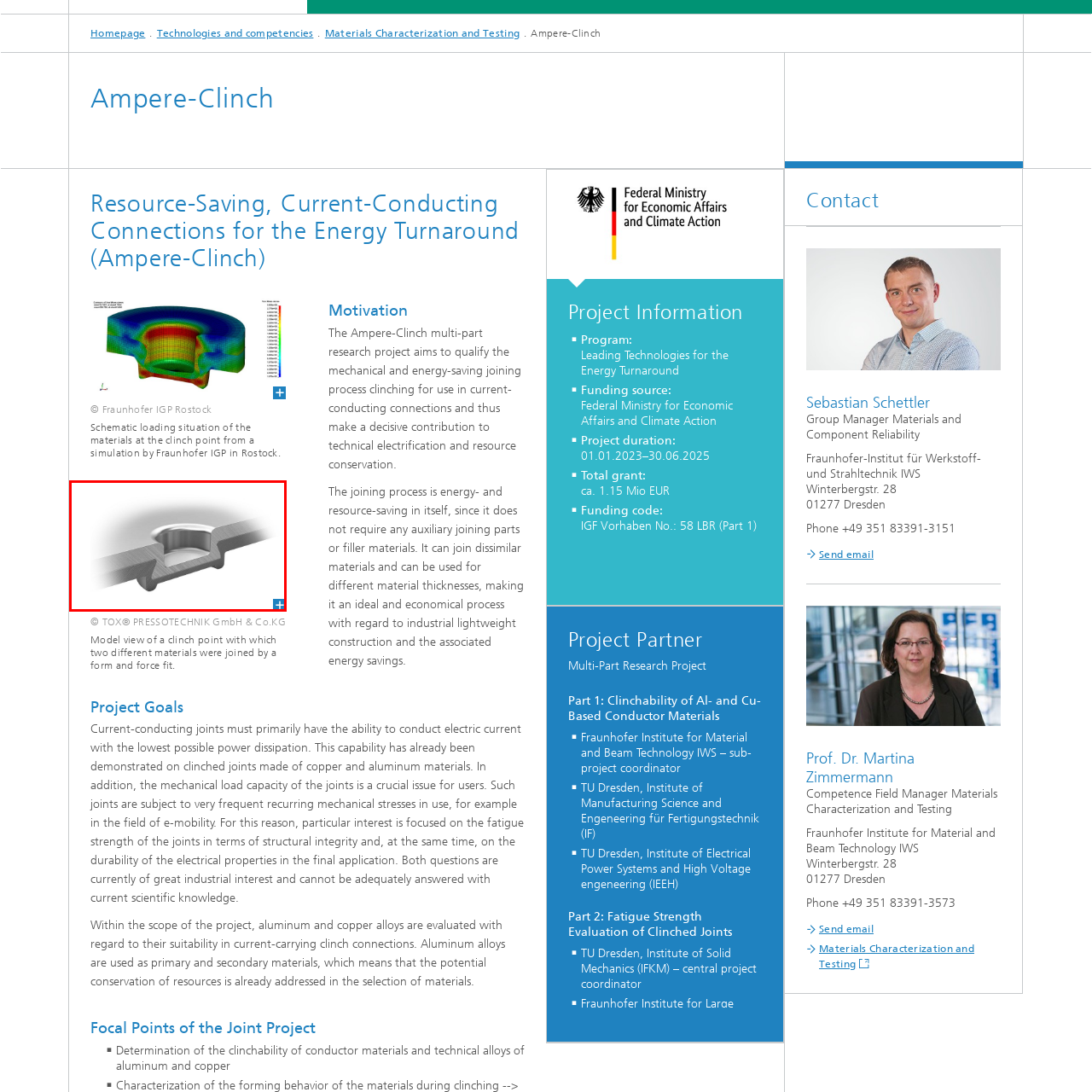In which fields is the component likely to be used?
Inspect the image within the red bounding box and answer concisely using one word or a short phrase.

Automotive or aerospace